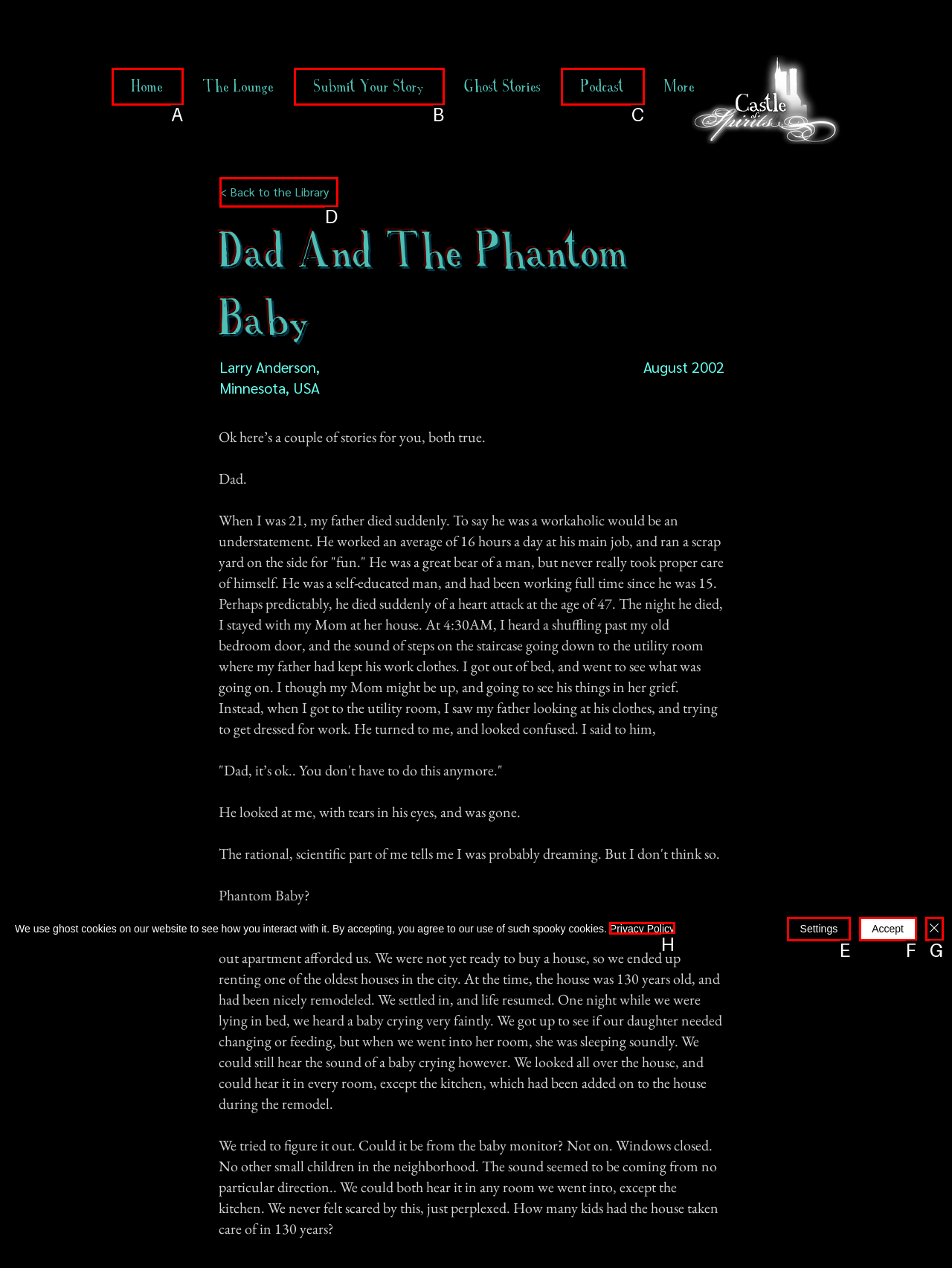Point out the option that best suits the description: Submit Your Story
Indicate your answer with the letter of the selected choice.

B